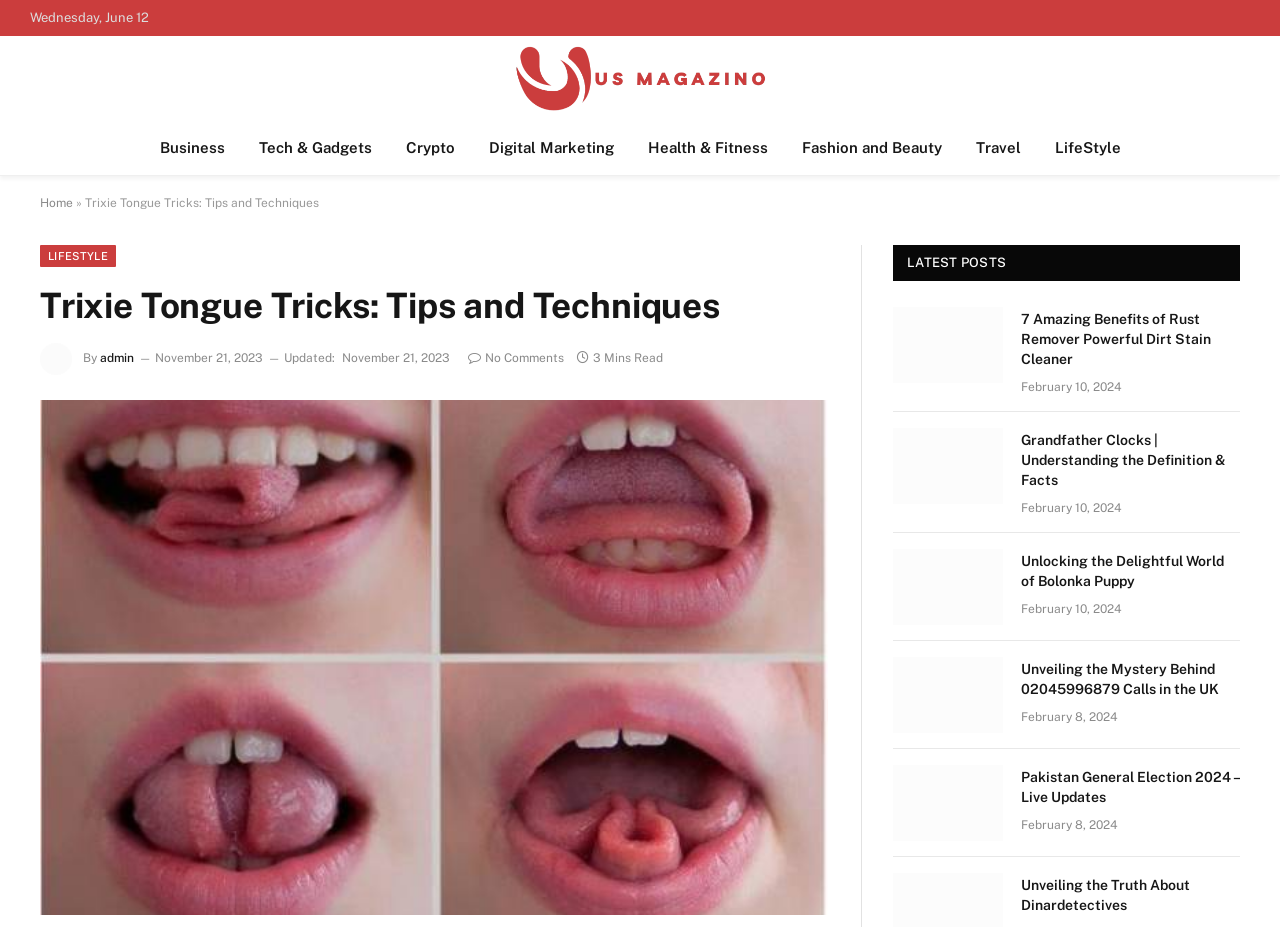Who is the author of the article 'Trixie Tongue Tricks: Tips and Techniques'?
Could you answer the question with a detailed and thorough explanation?

I found the author of the article by looking at the 'By' text, which is followed by a link to the author's profile. The author's name is 'admin'.